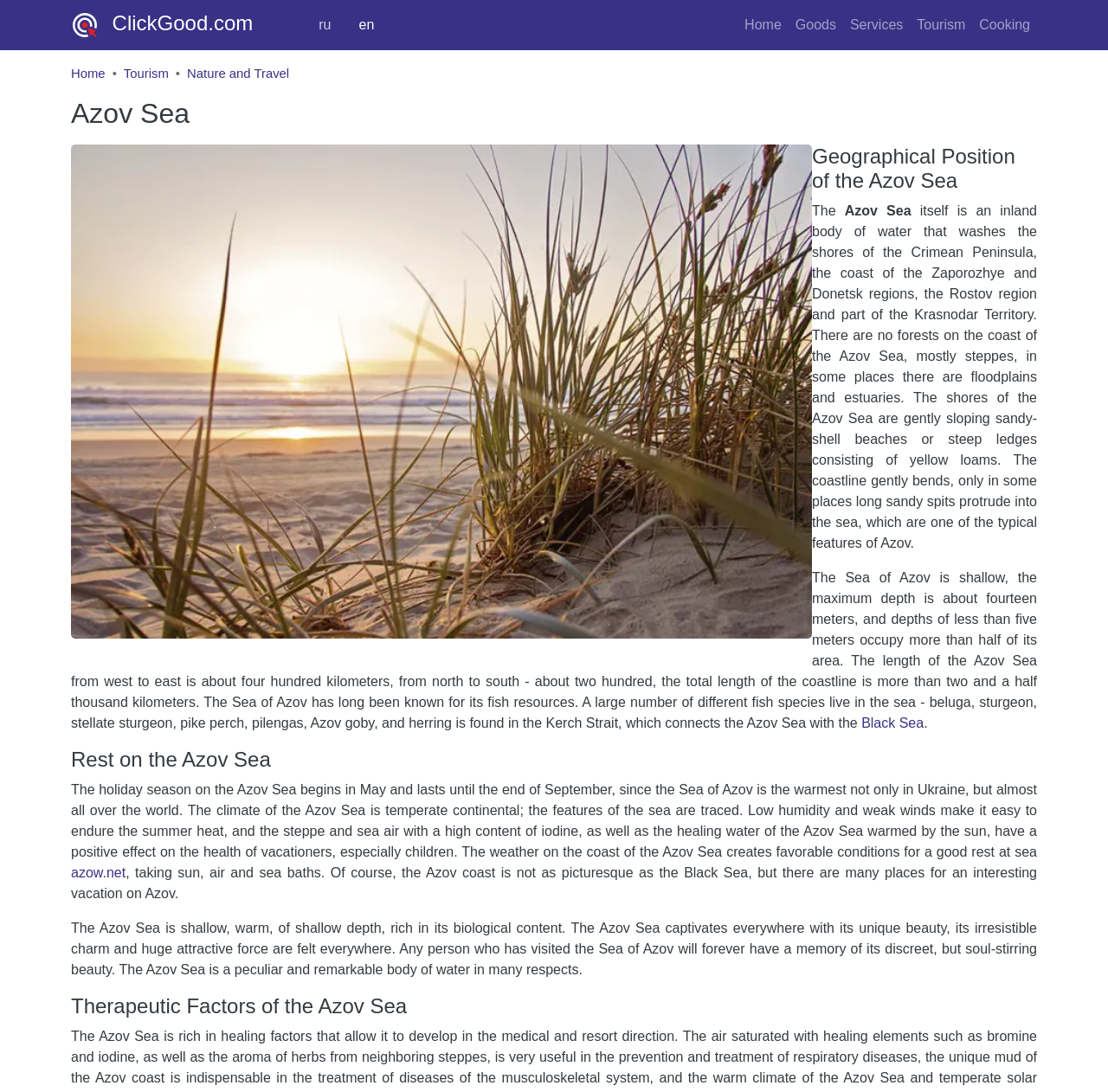What is the unique feature of the Azov Sea's coastline?
Based on the screenshot, provide your answer in one word or phrase.

Gently sloping sandy-shell beaches